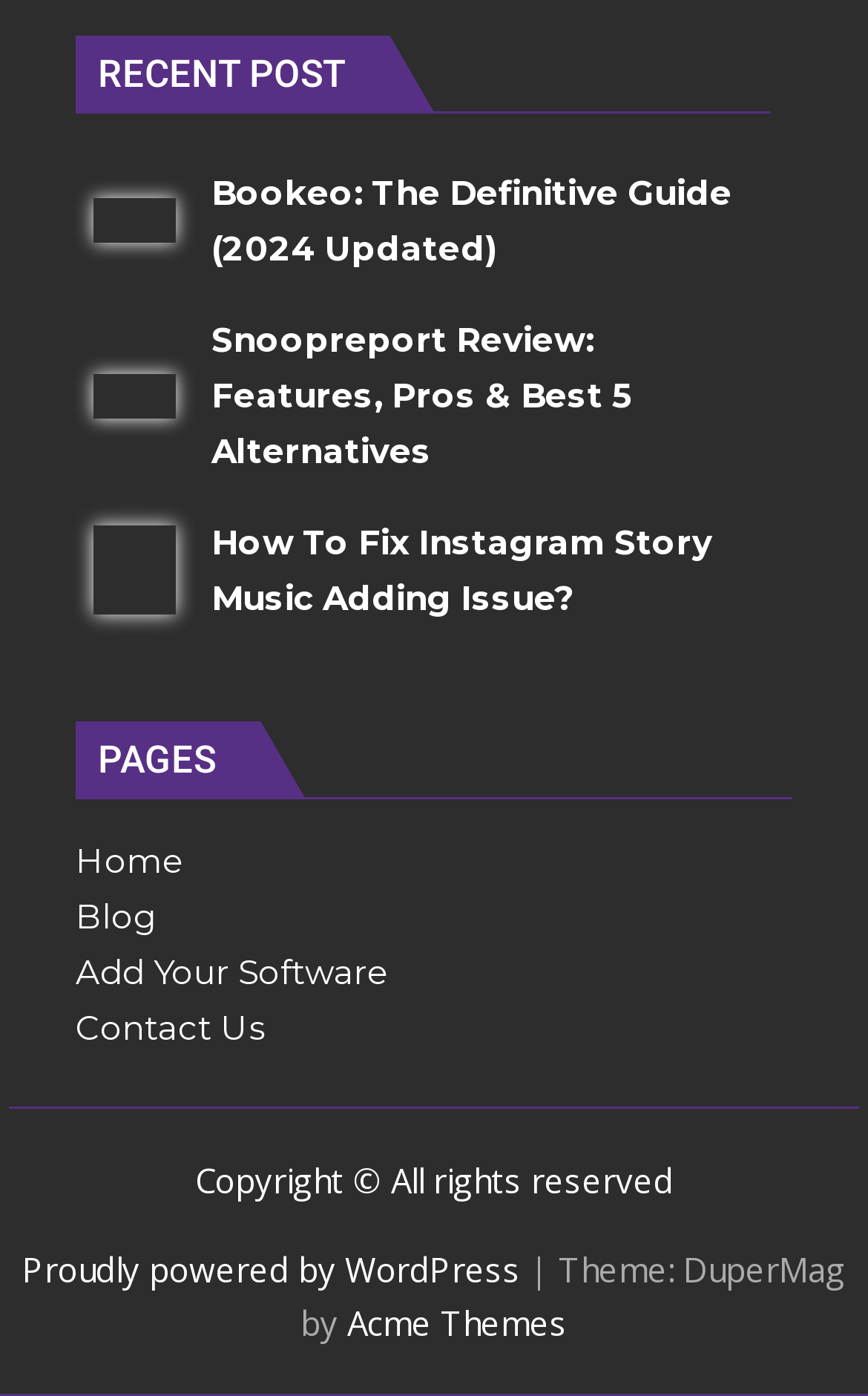Identify the bounding box for the element characterized by the following description: "Add Your Software".

[0.087, 0.681, 0.448, 0.711]